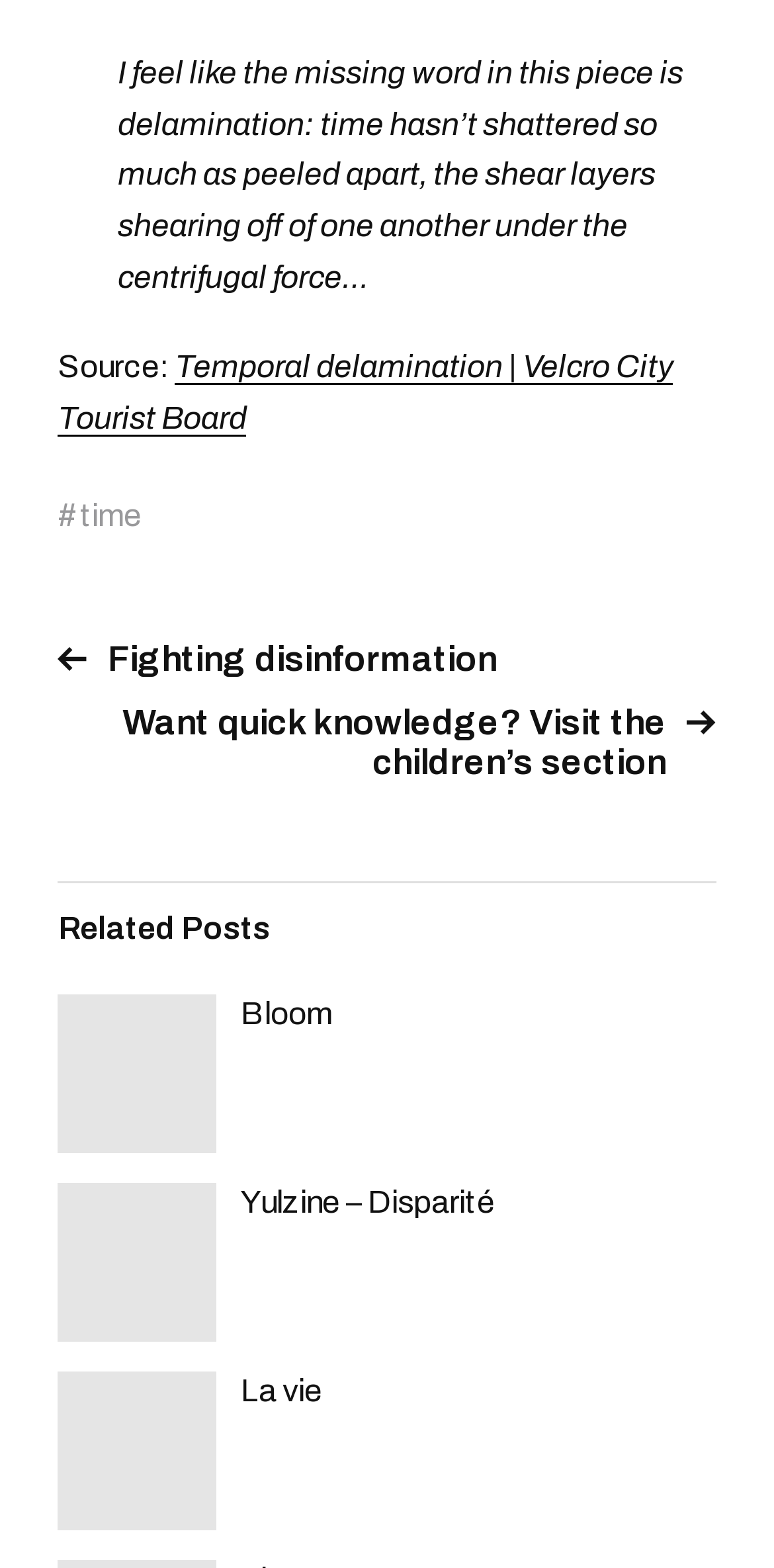Answer the question using only a single word or phrase: 
What is the topic of the first related post?

Bloom